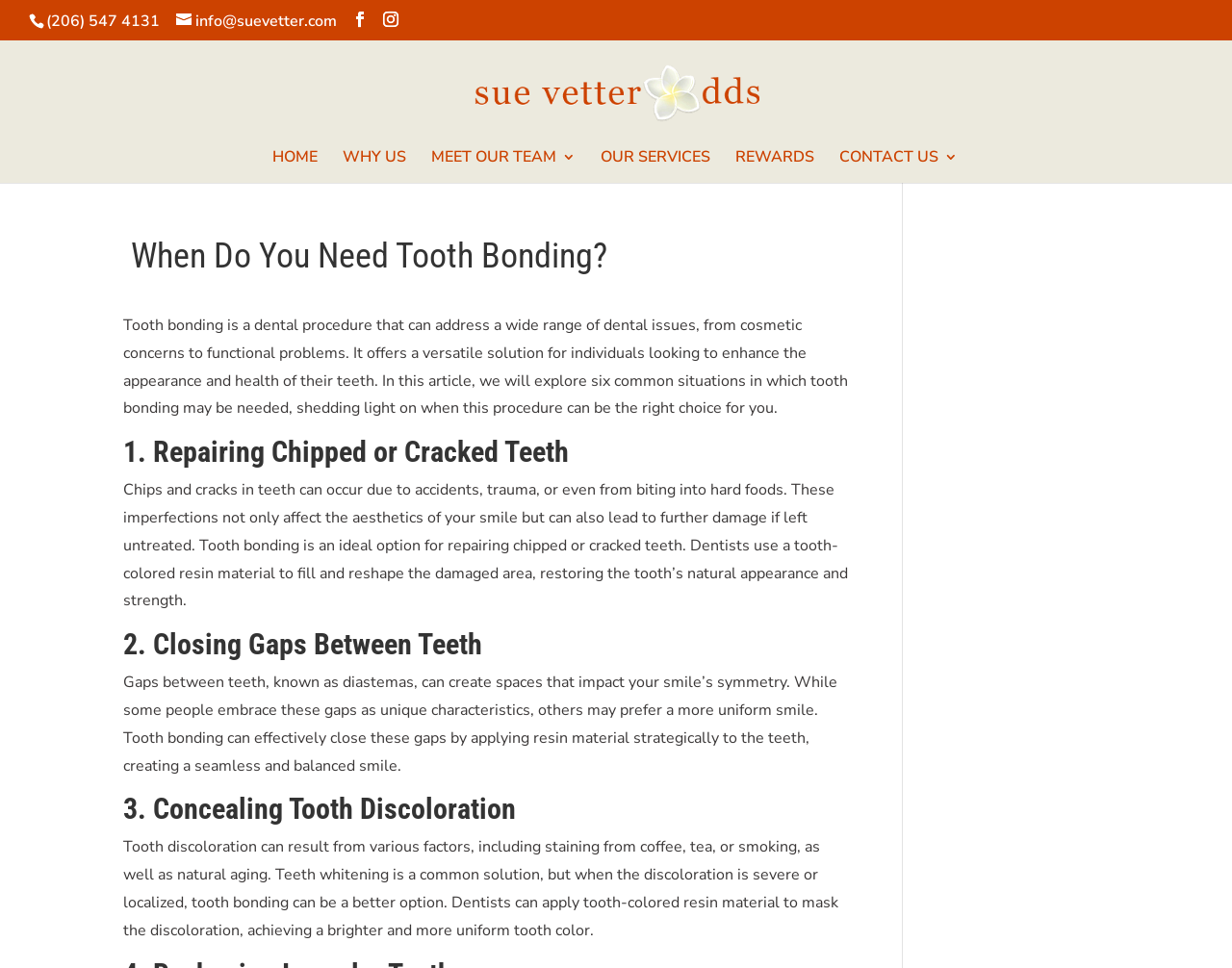Could you provide the bounding box coordinates for the portion of the screen to click to complete this instruction: "Visit the homepage"?

[0.221, 0.155, 0.258, 0.189]